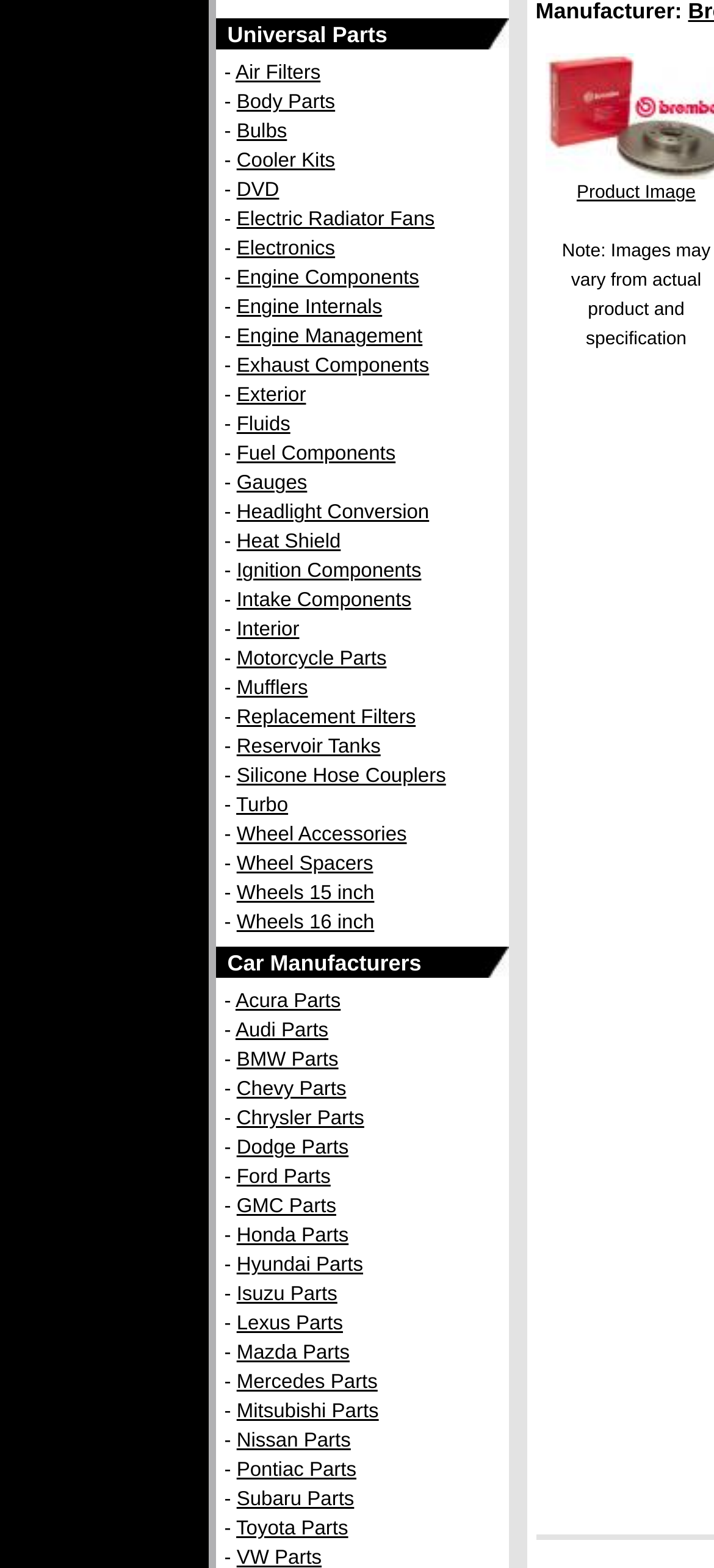Given the webpage screenshot, identify the bounding box of the UI element that matches this description: "Bulbs".

[0.331, 0.077, 0.402, 0.091]